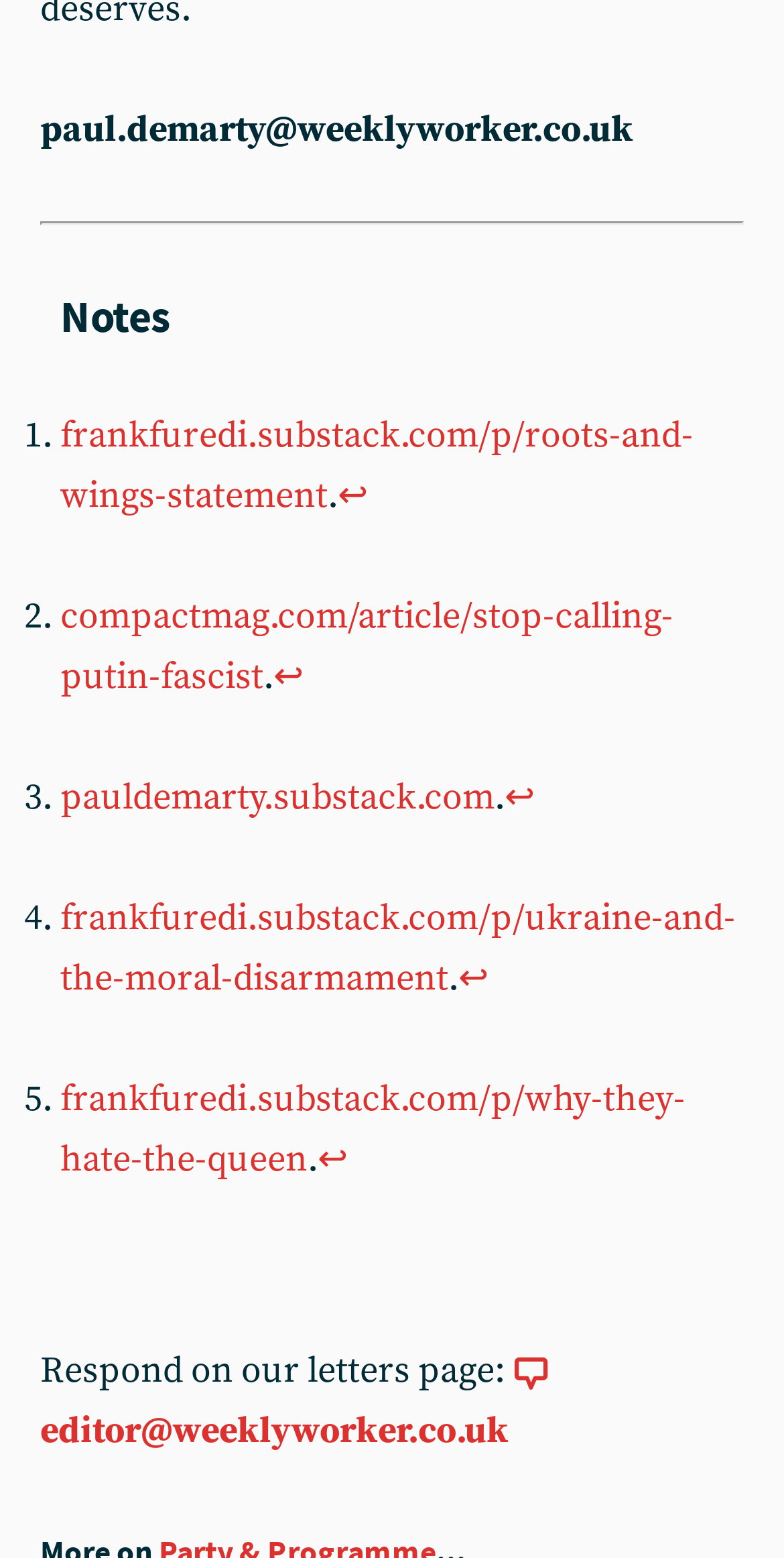Please analyze the image and provide a thorough answer to the question:
What is the email address to respond to letters?

The email address to respond to letters is located at the bottom of the webpage, next to the instruction 'Respond on our letters page:', and is displayed as a link.